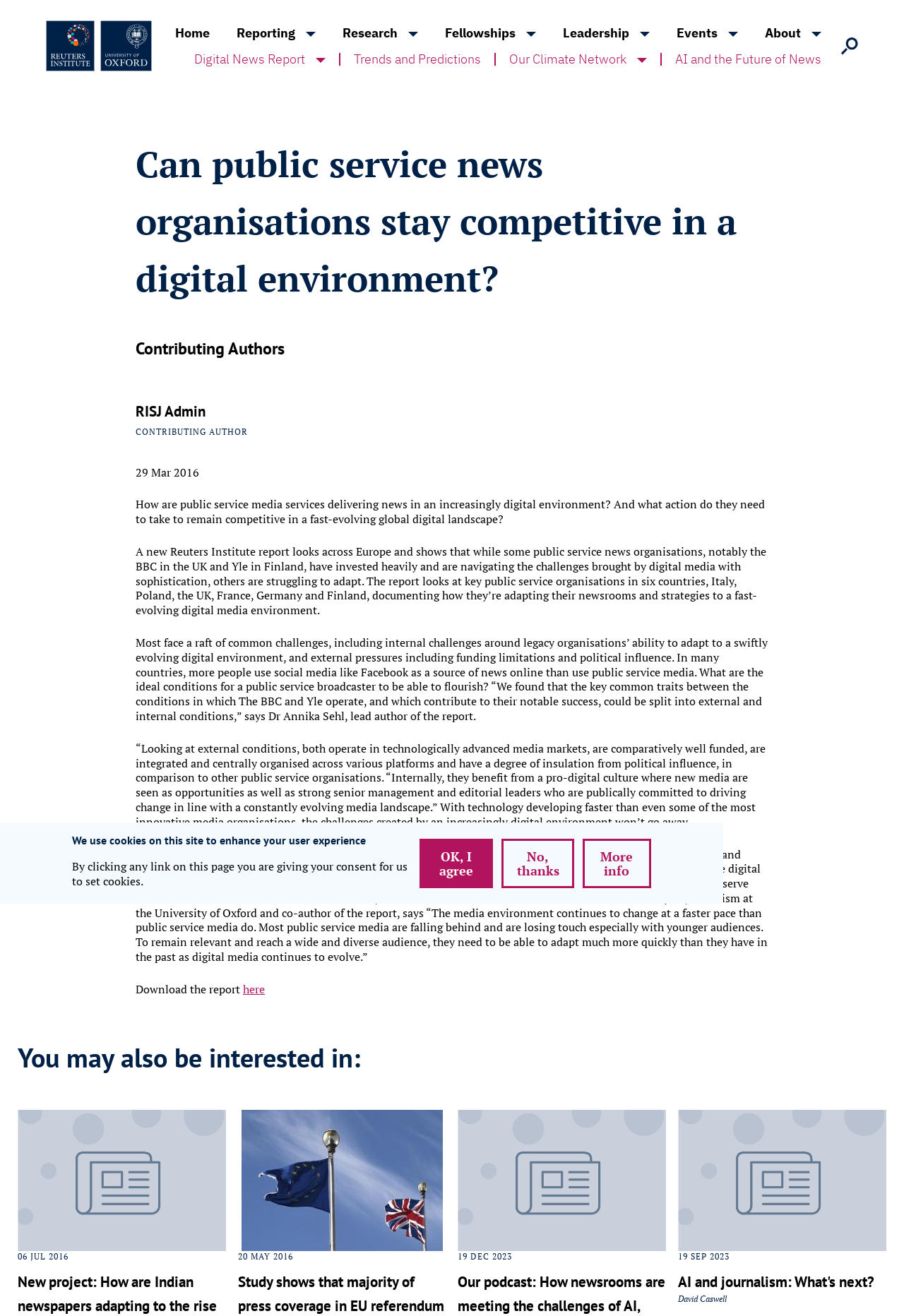Determine the bounding box coordinates of the region I should click to achieve the following instruction: "Search for something". Ensure the bounding box coordinates are four float numbers between 0 and 1, i.e., [left, top, right, bottom].

[0.2, 0.108, 0.764, 0.133]